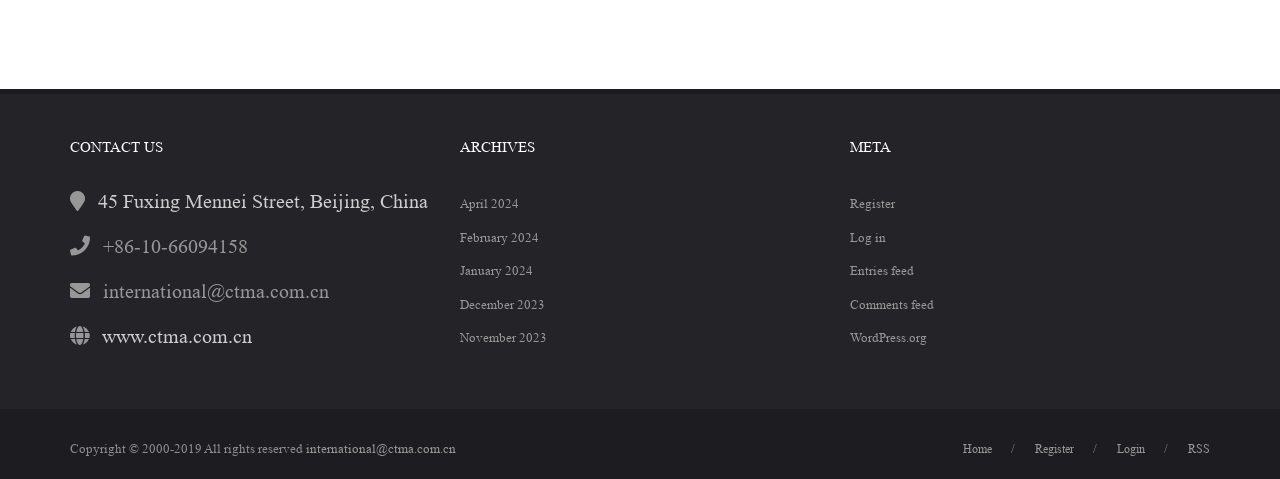What is the website of CTMA?
Using the image as a reference, answer with just one word or a short phrase.

www.ctma.com.cn